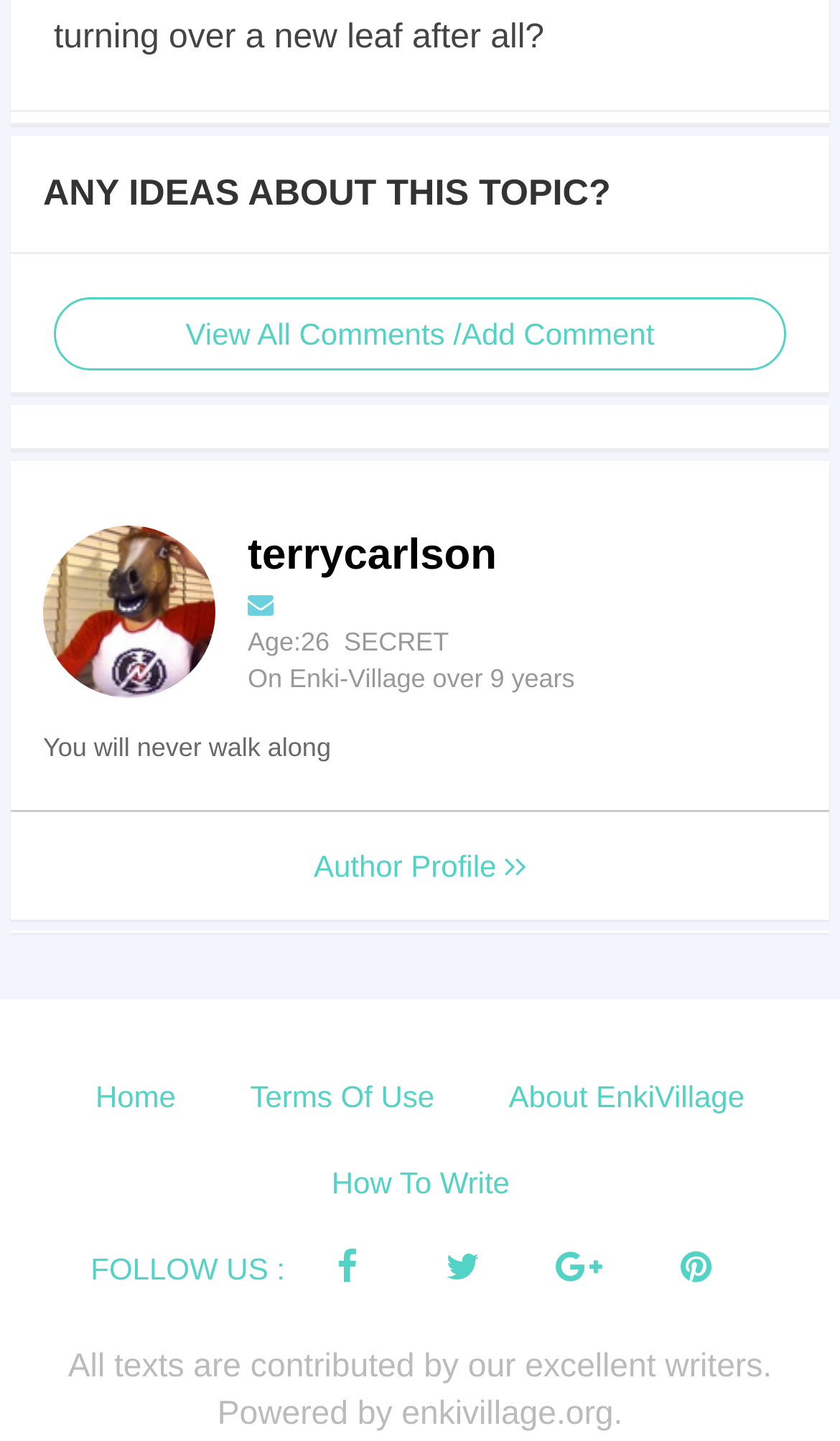Identify the bounding box coordinates of the HTML element based on this description: "parent_node: FOLLOW US :".

[0.349, 0.851, 0.477, 0.911]